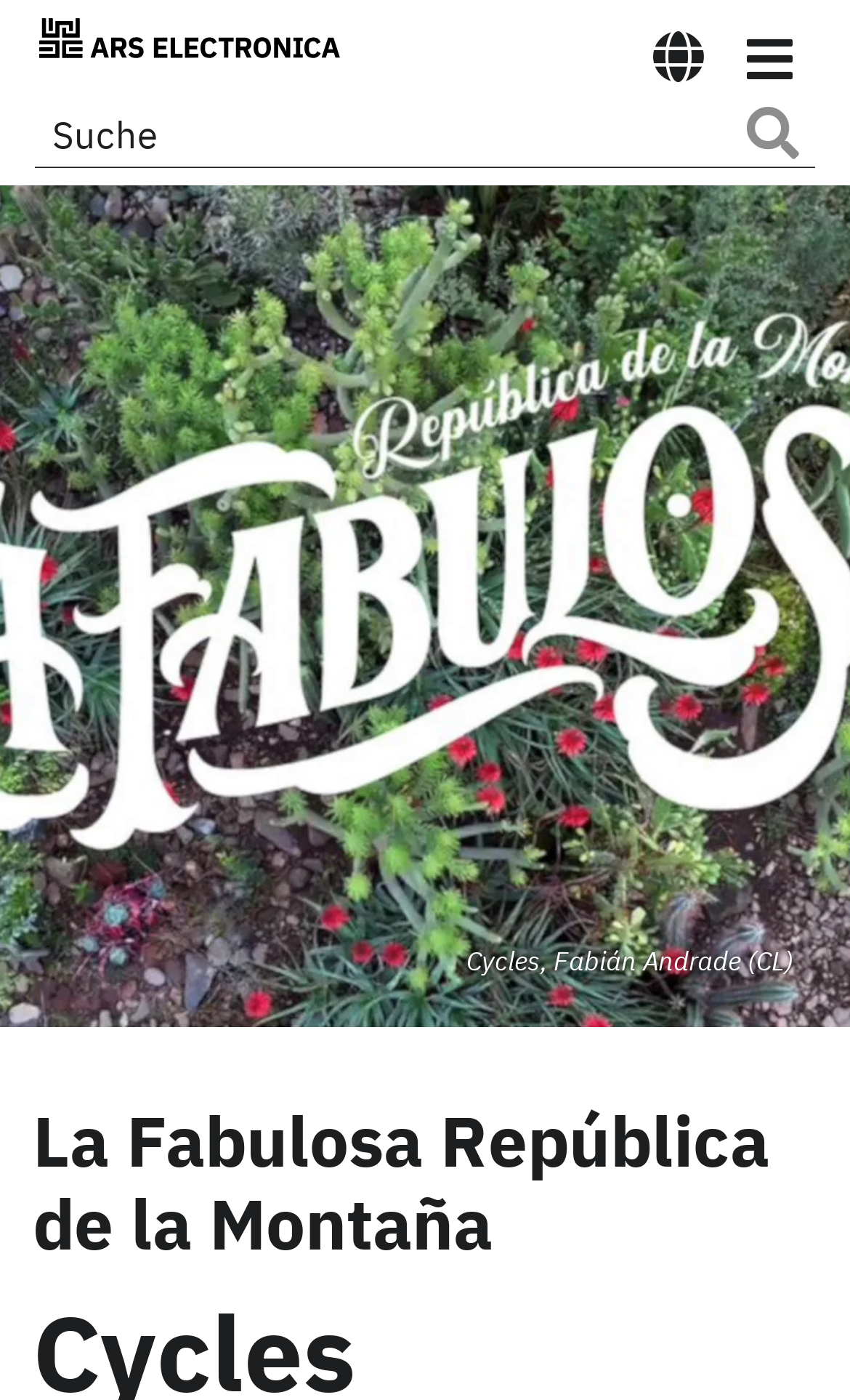Kindly provide the bounding box coordinates of the section you need to click on to fulfill the given instruction: "Explore Dirt, Sand and Gravel Fleet Insurance".

None